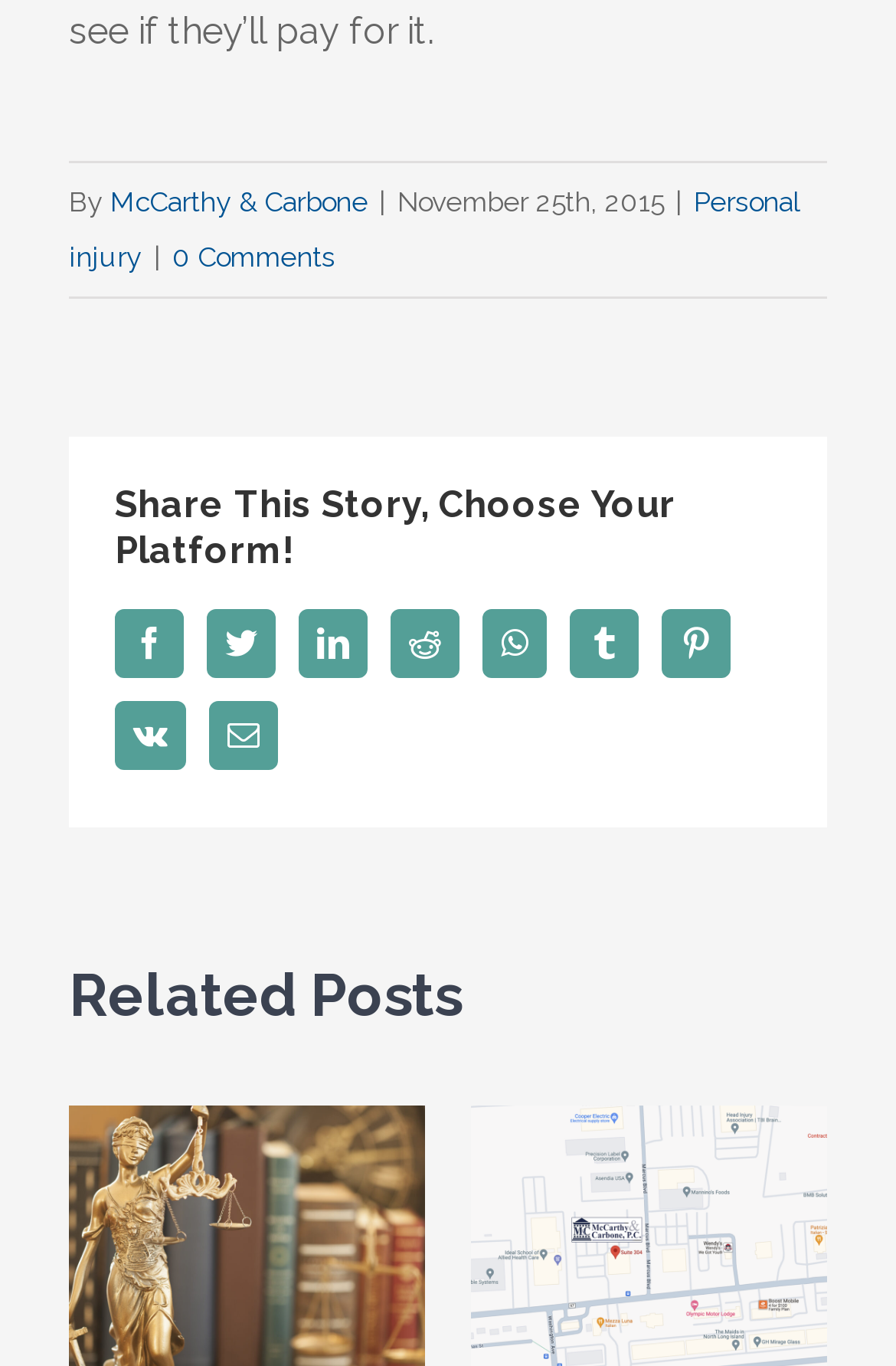Identify and provide the bounding box for the element described by: "facebook".

[0.128, 0.446, 0.205, 0.497]